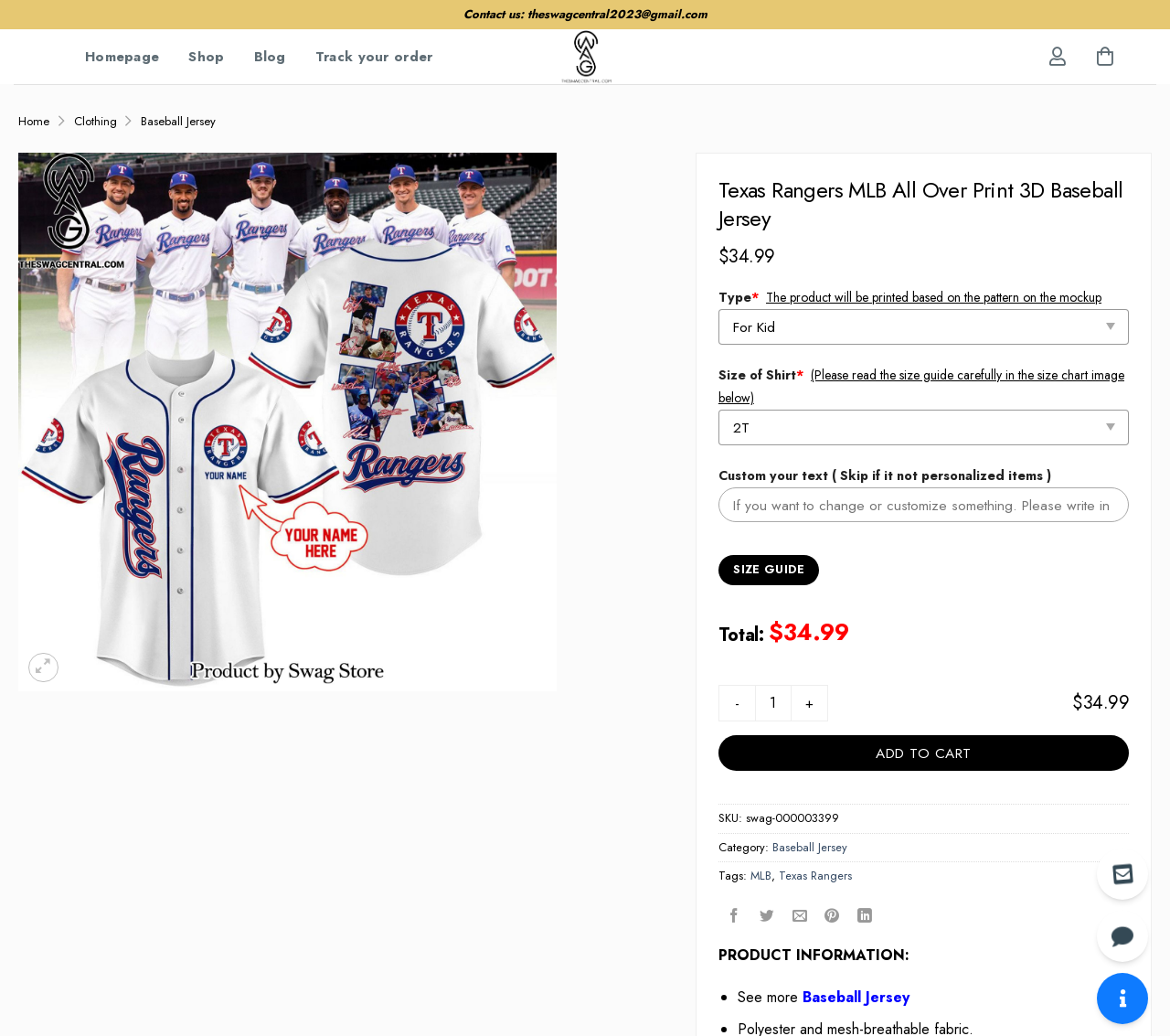Predict the bounding box coordinates of the area that should be clicked to accomplish the following instruction: "Go to Homepage". The bounding box coordinates should consist of four float numbers between 0 and 1, i.e., [left, top, right, bottom].

[0.073, 0.039, 0.136, 0.071]